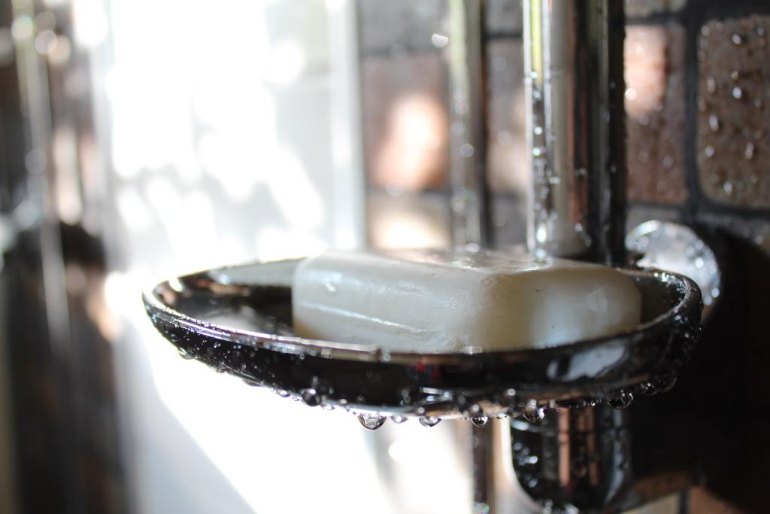What is the background of the image?
Examine the image and provide an in-depth answer to the question.

Behind the soap dish, the blurred background reveals a mosaic of textured tiles, which enhances the ambiance of a modern bathroom, creating a sense of relaxation and well-being.